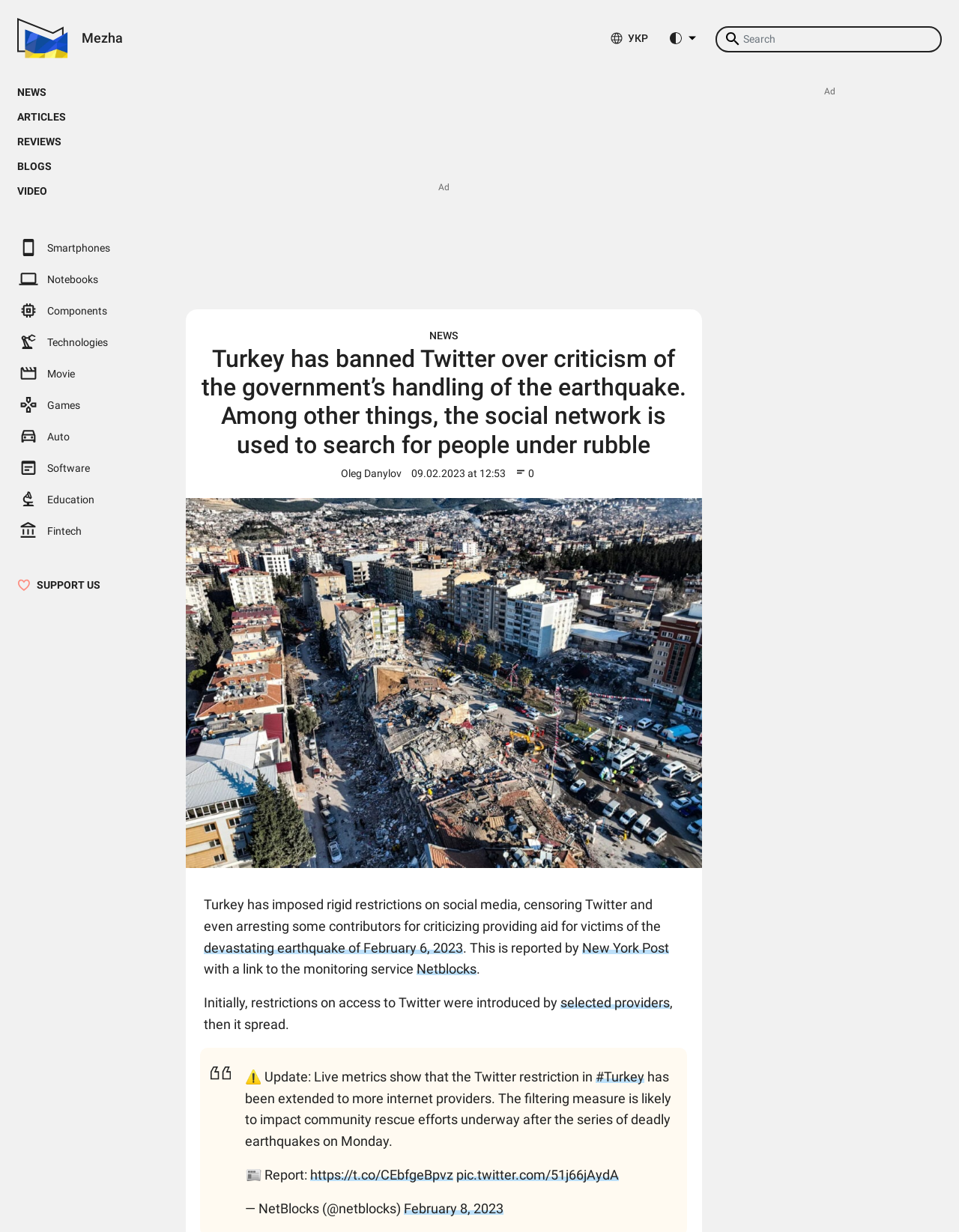Identify the bounding box of the UI element that matches this description: "Notebooks".

[0.018, 0.222, 0.102, 0.231]